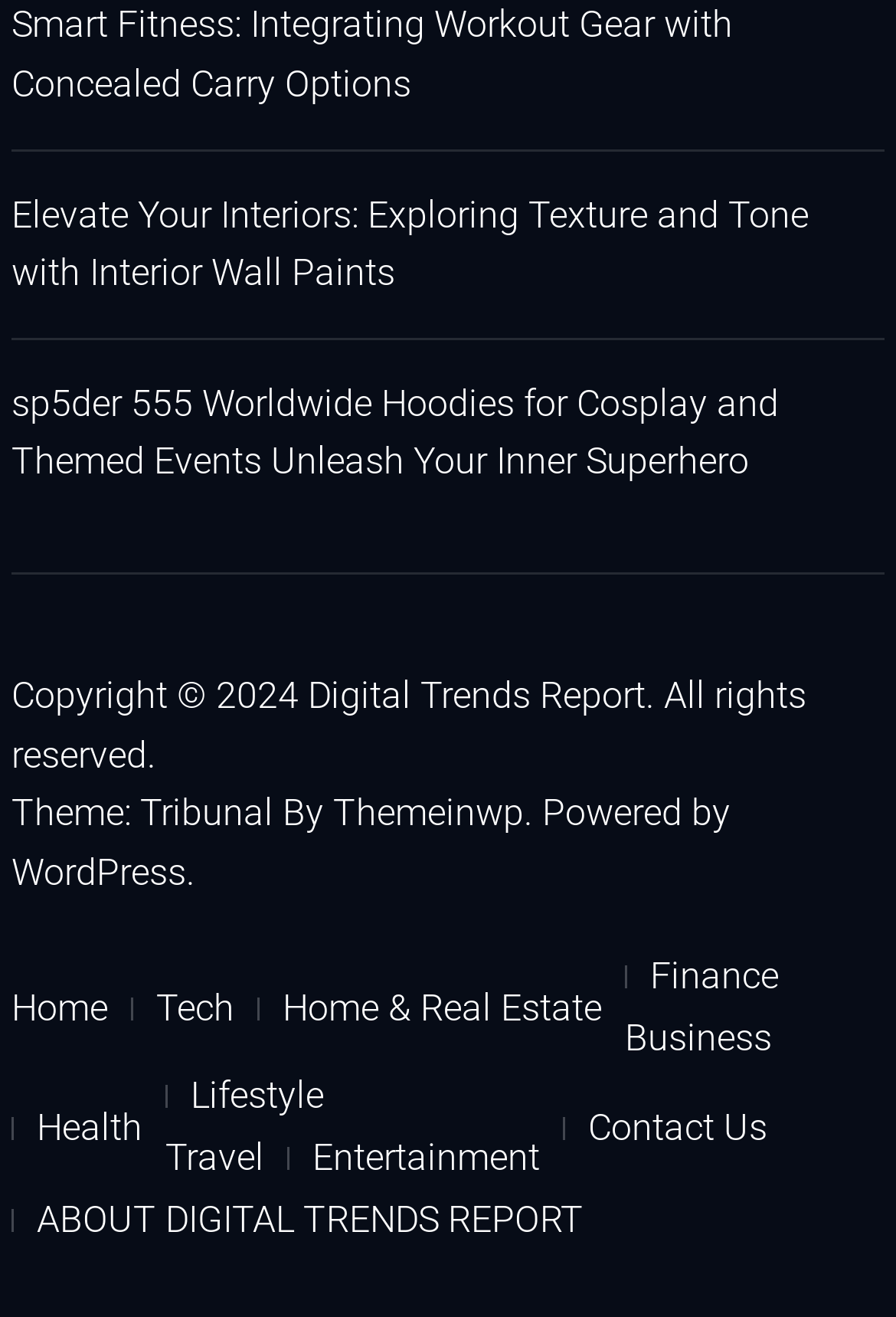What is the name of the theme used?
Examine the screenshot and reply with a single word or phrase.

Tribunal